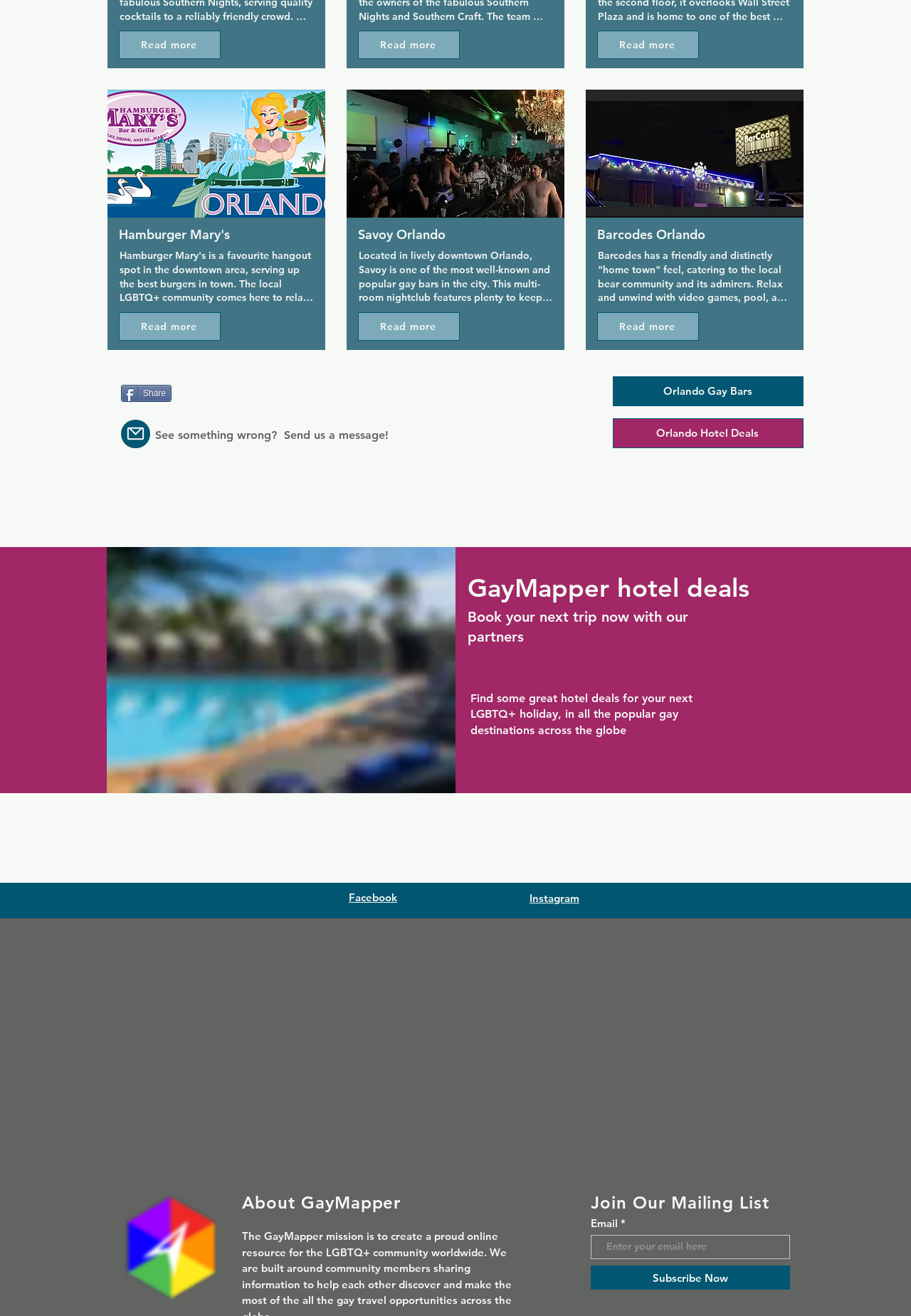What is the function of the button with the text 'Share'?
From the image, respond using a single word or phrase.

To share content